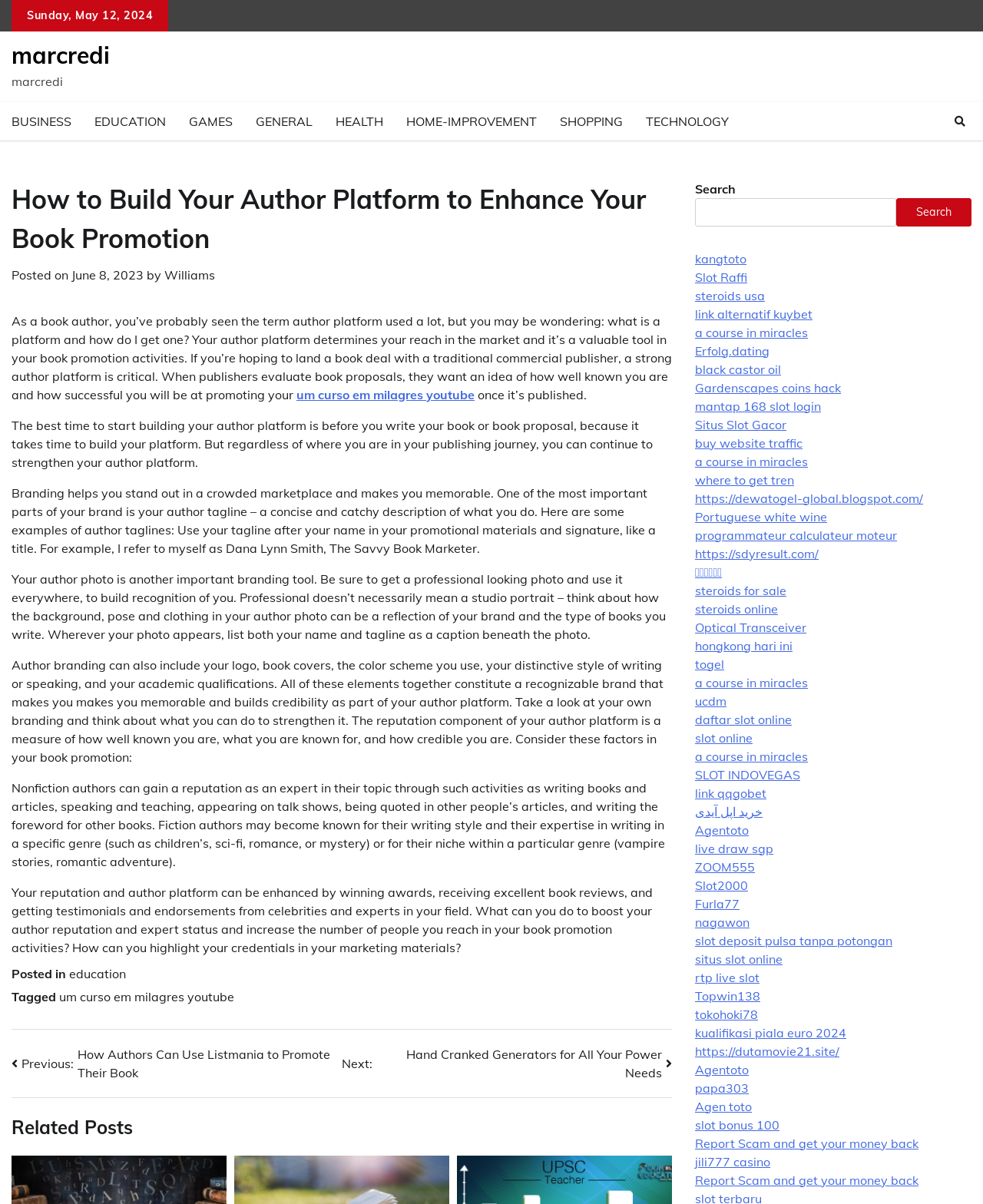Bounding box coordinates are specified in the format (top-left x, top-left y, bottom-right x, bottom-right y). All values are floating point numbers bounded between 0 and 1. Please provide the bounding box coordinate of the region this sentence describes: um curso em milagres youtube

[0.302, 0.321, 0.483, 0.334]